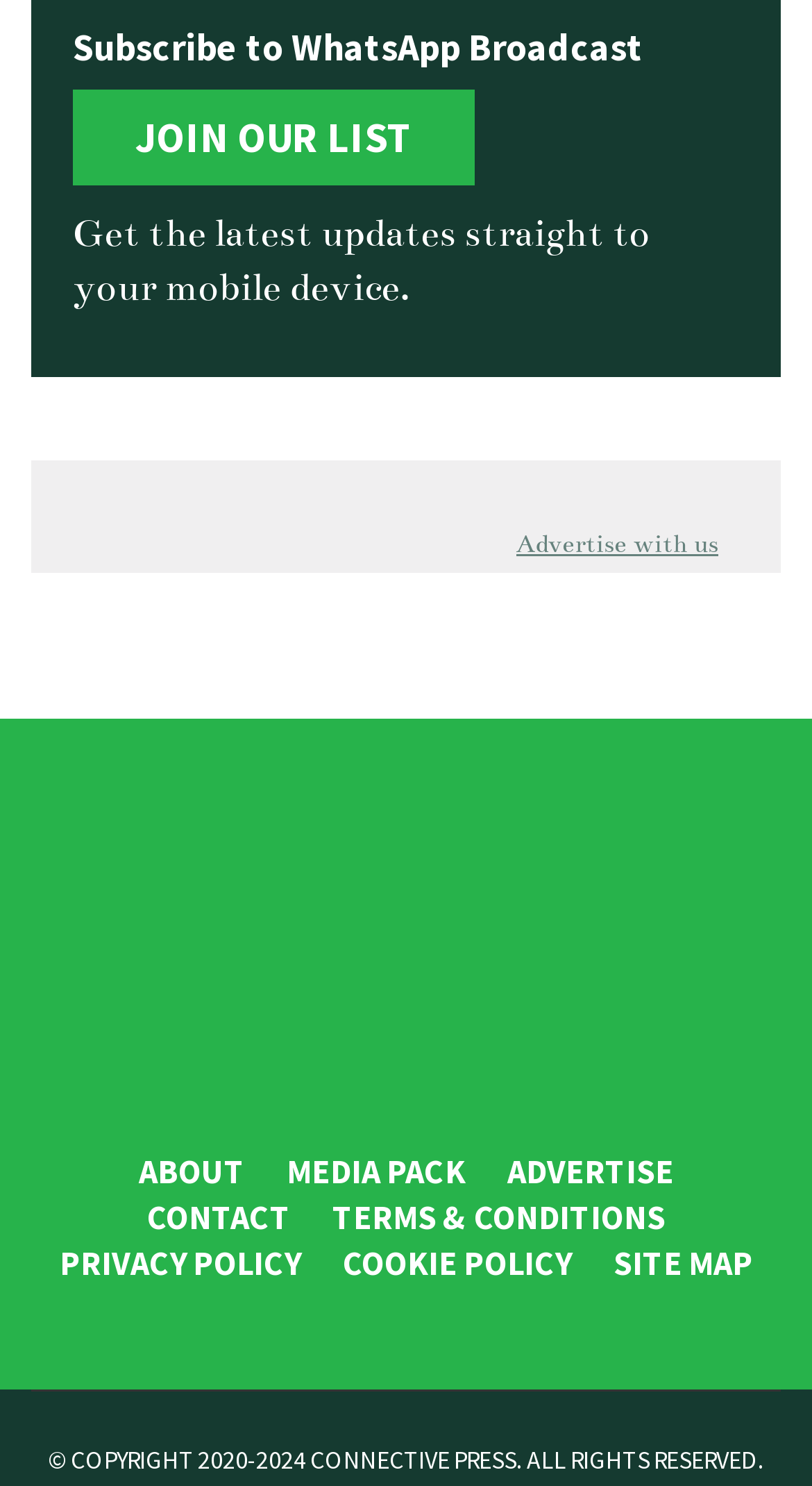Please determine the bounding box coordinates of the element's region to click in order to carry out the following instruction: "Join the list". The coordinates should be four float numbers between 0 and 1, i.e., [left, top, right, bottom].

[0.09, 0.06, 0.585, 0.125]